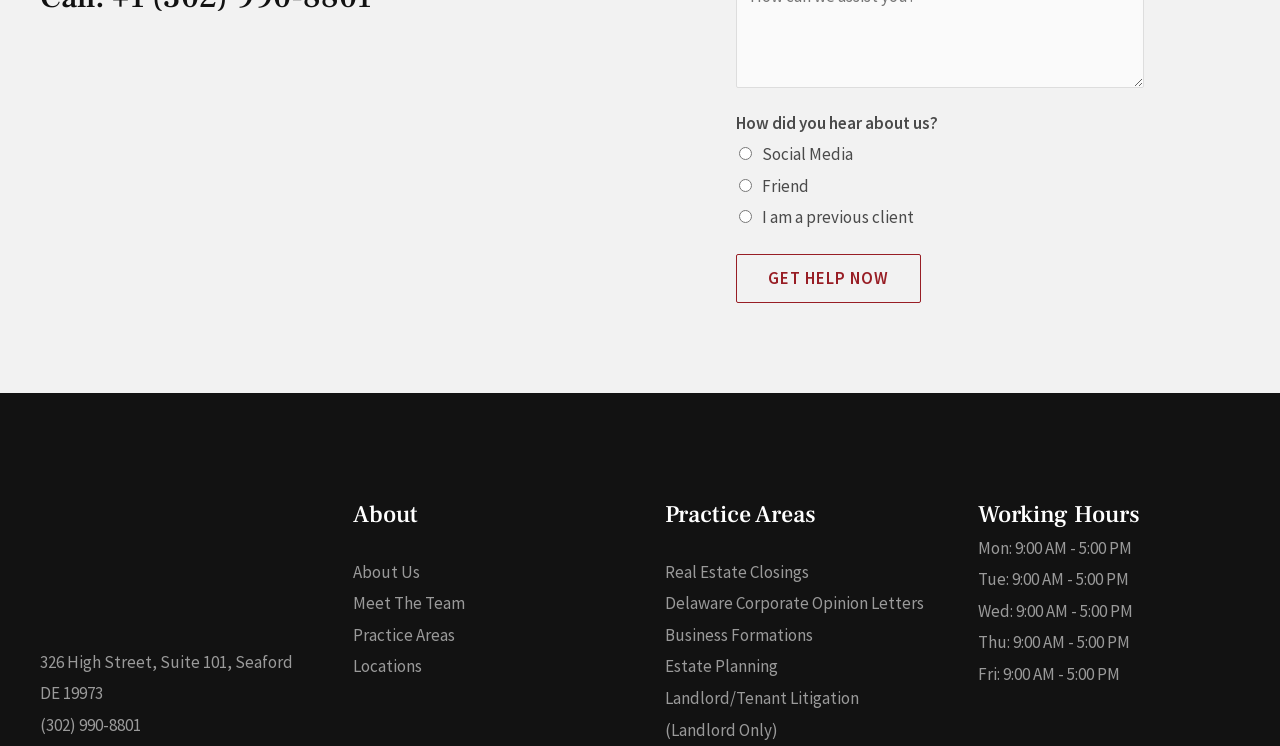From the screenshot, find the bounding box of the UI element matching this description: "Mangapanda Read the news". Supply the bounding box coordinates in the form [left, top, right, bottom], each a float between 0 and 1.

None